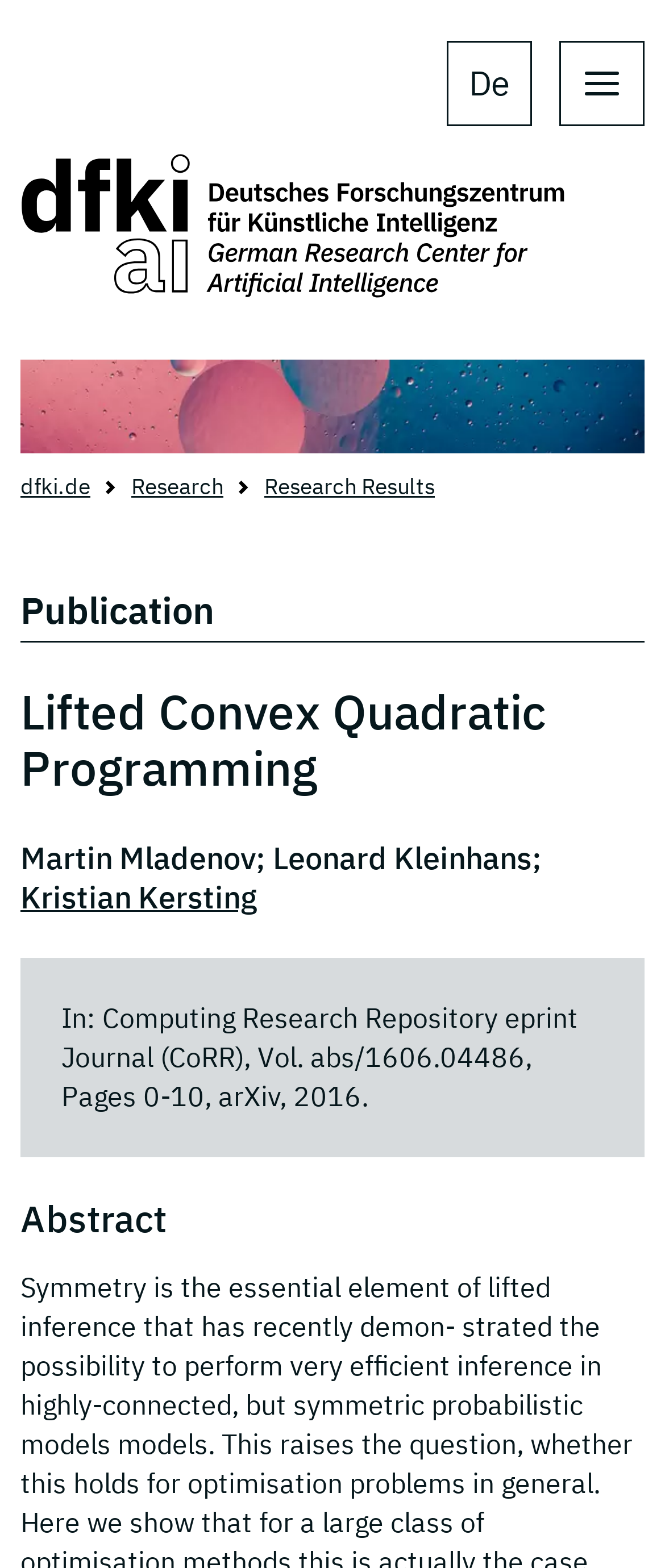What is the volume and page range of the publication?
Answer the question with a detailed and thorough explanation.

I found the answer by looking at the static text element that describes the publication details, which mentions the volume and page range as 'Vol. abs/1606.04486, Pages 0-10'.